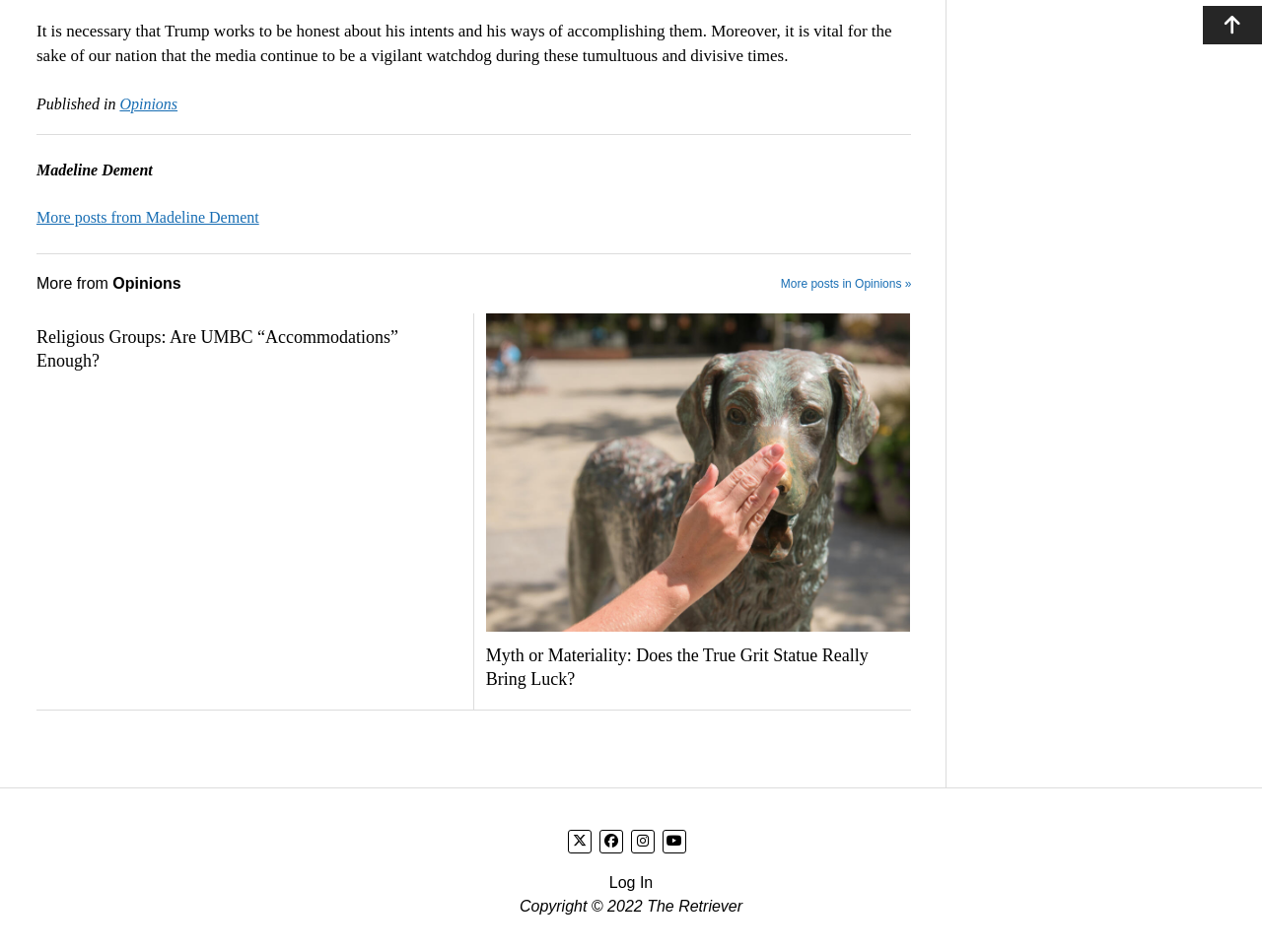Refer to the screenshot and give an in-depth answer to this question: How many social media links are at the bottom of the webpage?

There are four social media links at the bottom of the webpage, namely Twitter, Facebook, Instagram, and YouTube, as indicated by the link elements with the corresponding icons.